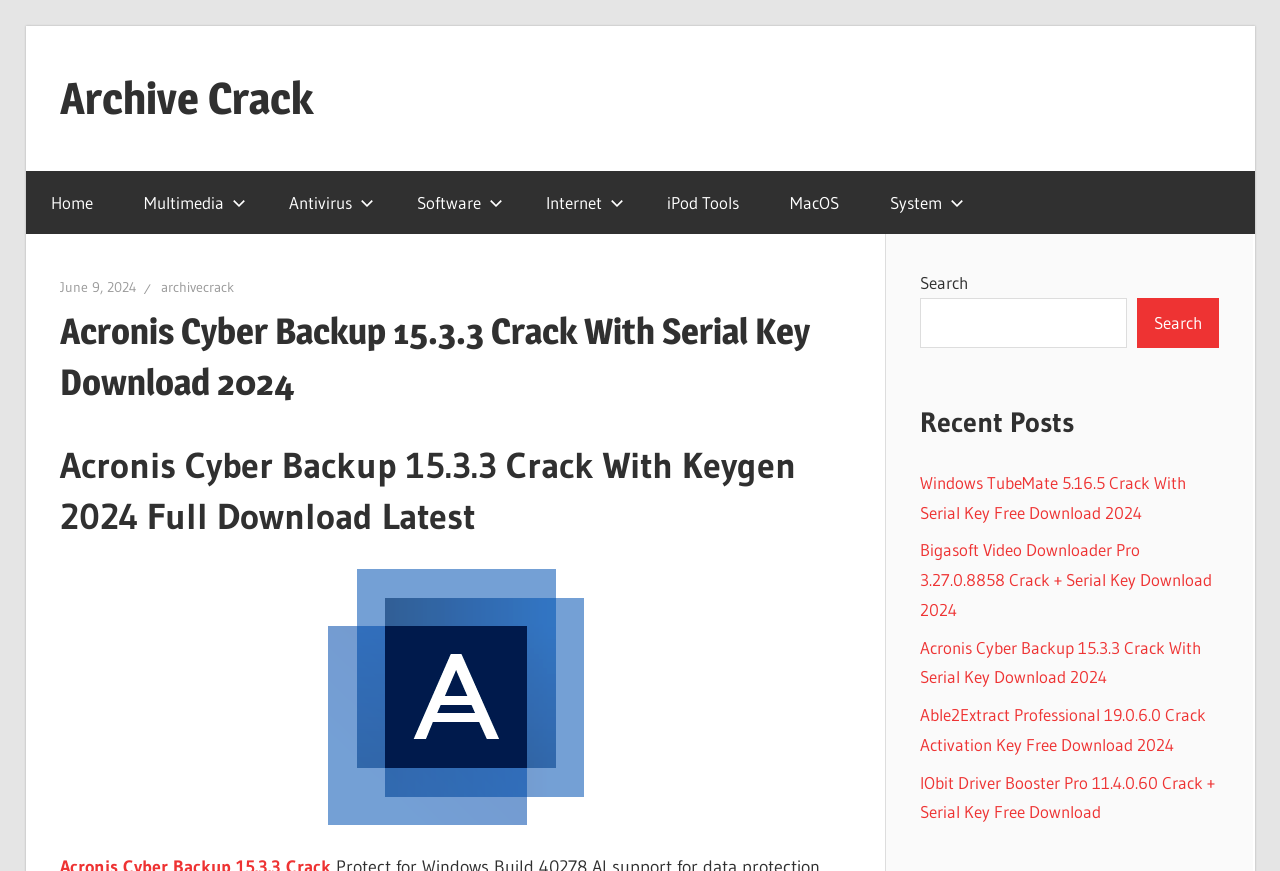Identify the bounding box coordinates for the region of the element that should be clicked to carry out the instruction: "Download Acronis Cyber Backup 15.3.3 Crack". The bounding box coordinates should be four float numbers between 0 and 1, i.e., [left, top, right, bottom].

[0.719, 0.731, 0.938, 0.789]